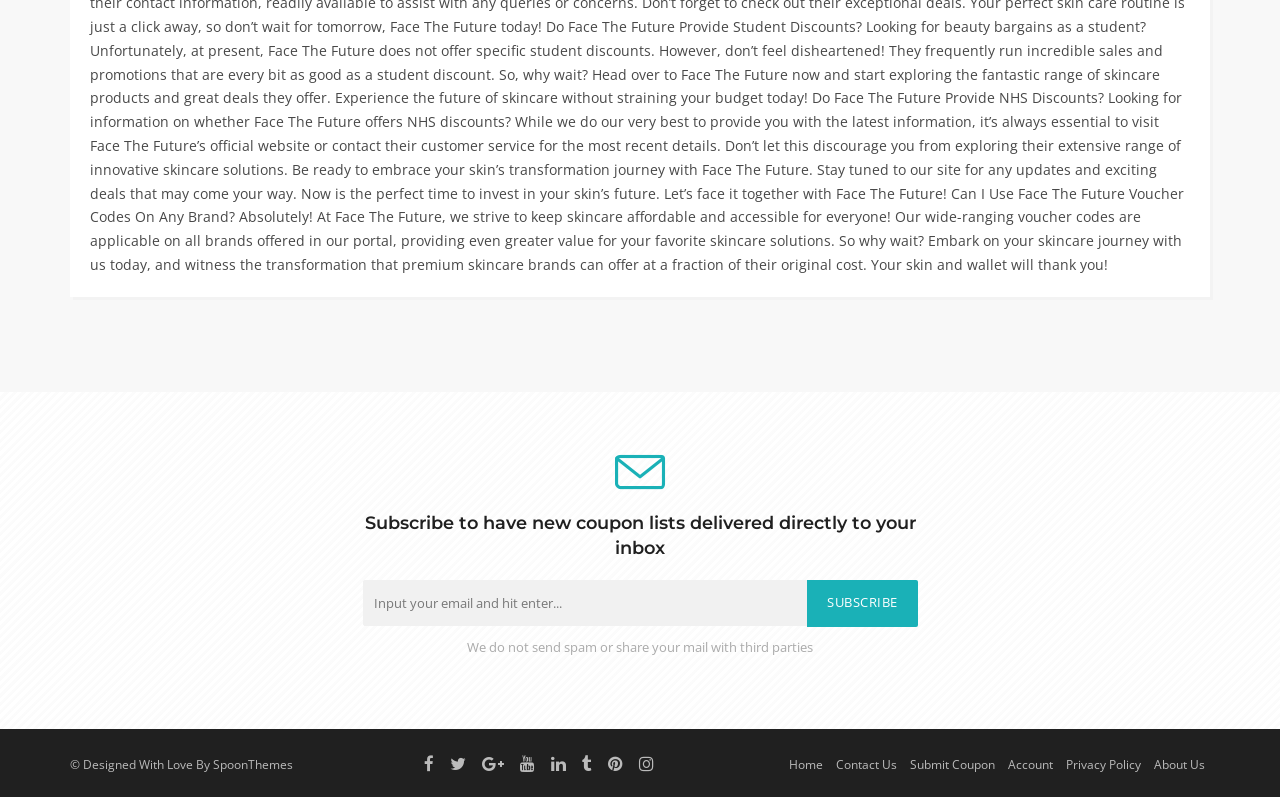What is the meaning of the icons at the bottom of the page?
Please ensure your answer to the question is detailed and covers all necessary aspects.

The icons at the bottom of the page, such as '', '', etc., are likely social media links, allowing users to connect with the website on various social media platforms.